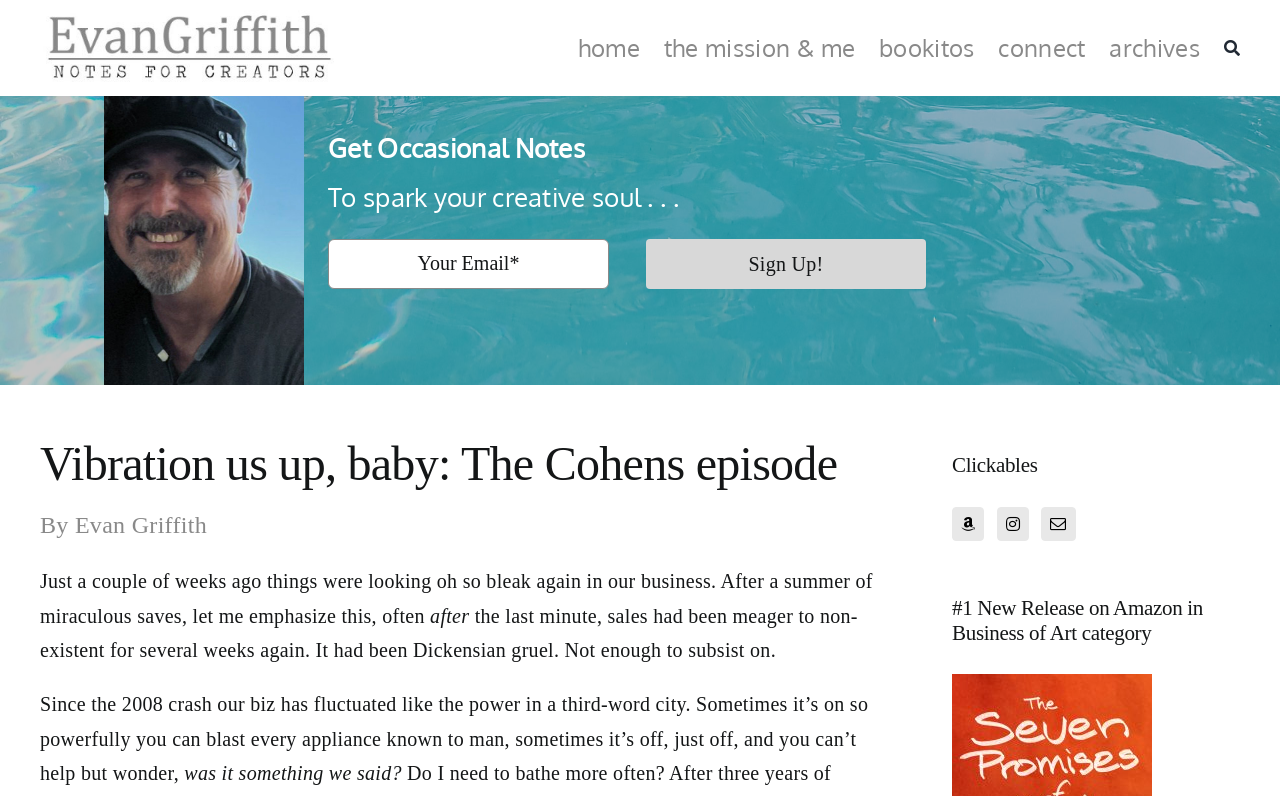Craft a detailed narrative of the webpage's structure and content.

The webpage appears to be a blog or article page with a focus on creative writing and self-improvement. At the top left, there is a logo link "Evan-Griffith-Notes-for-Creators-Logo" and a navigation menu "Main Menu" that spans across the top of the page, containing links to "home", "the mission & me", "bookitos", "connect", "archives", and "Search".

Below the navigation menu, there is an image on the left side, followed by a section with a heading "Get Occasional Notes" and a subheading "To spark your creative soul...". This section also contains a textbox to input an email address and a "Sign Up!" button.

The main content of the page is an article with a heading "Vibration us up, baby: The Cohens episode" by Evan Griffith. The article text is divided into several paragraphs, describing the author's experience with their business, including struggles and successes. The text is written in a conversational tone and includes phrases like "Just a couple of weeks ago things were looking oh so bleak again in our business" and "was it something we said?".

On the right side of the page, there is a section with a heading "Clickables" that contains links to "Bookitos", "Threads", and "Mail". Below this section, there is another heading "#1 New Release on Amazon in Business of Art category" and a link to an Amazon page.